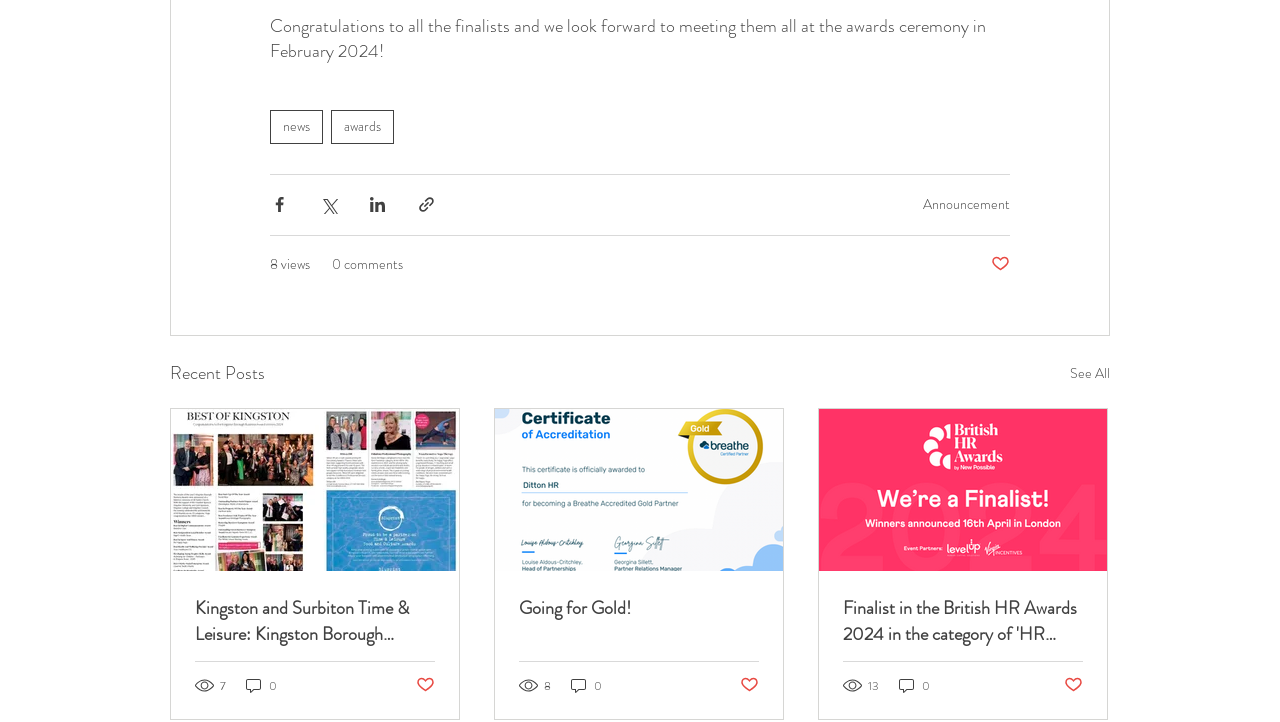What is the purpose of the awards ceremony?
Please respond to the question with as much detail as possible.

The purpose of the awards ceremony can be inferred from the congratulatory message at the top of the page, which mentions meeting the finalists at the awards ceremony in February 2024.